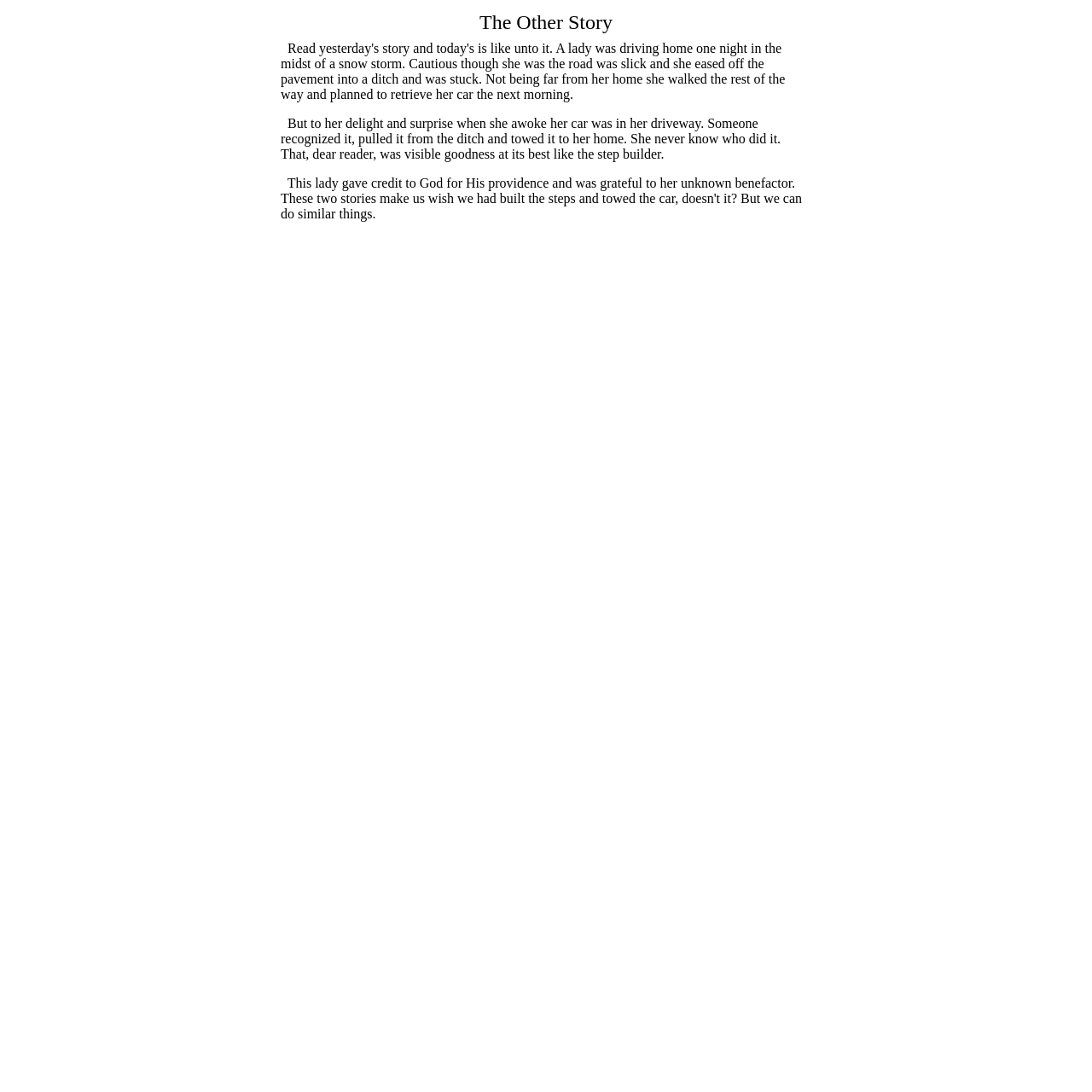Please analyze the image and provide a thorough answer to the question:
What is the story about?

The story is about a lady who drove home one night in a snow storm, got stuck in a ditch, but woke up the next morning to find her car in her driveway, thanks to an unknown benefactor who towed it for her.